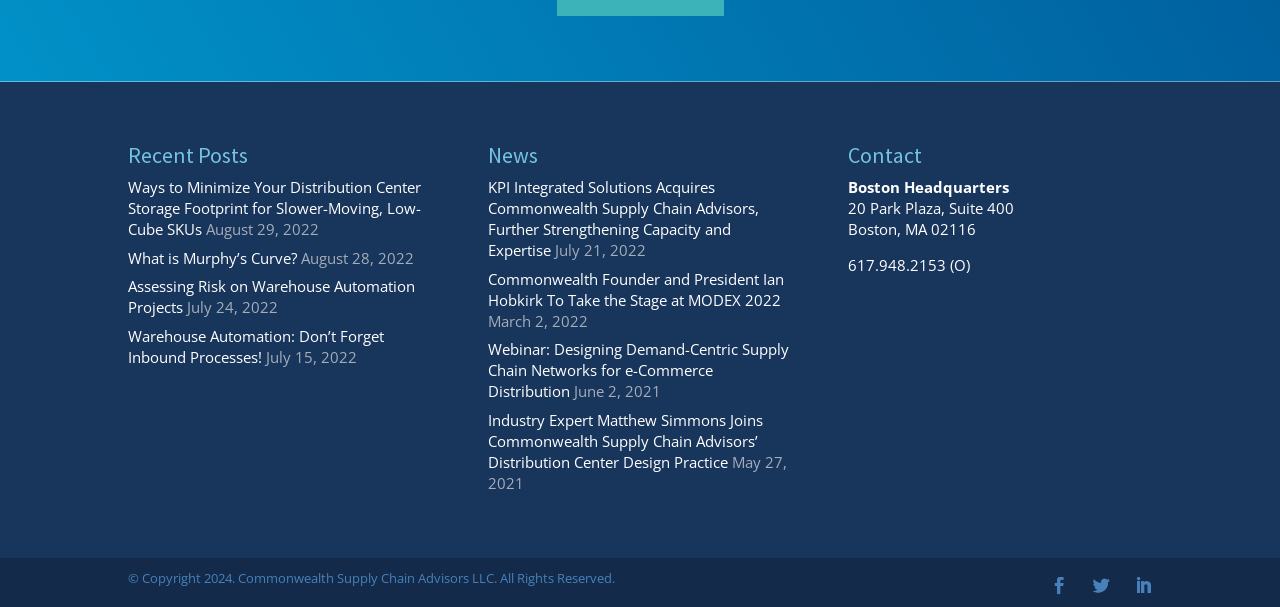Using the provided element description: "LinkedIn", determine the bounding box coordinates of the corresponding UI element in the screenshot.

[0.887, 0.943, 0.9, 0.988]